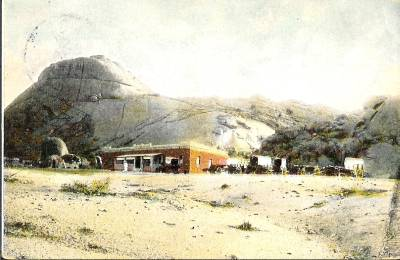Offer a detailed explanation of the image's components.

The image captures the historical essence of a military base at Spitzkoppe in 1906, showcasing a view of a modest structure with a distinctive red facade set against the dramatic backdrop of rugged mountains. The foreground features a sandy landscape interspersed with patches of greenery, while several vehicles are parked nearby, hinting at past military operations or logistical activities in this remote location. The composition reflects the blend of human presence and natural grandeur typical of this area, which is known for its striking geological formations and significant historical context. This snapshot provides a glimpse into the early 20th century, illustrating how both the environment and human endeavors have shaped the heritage of Spitzkoppe.